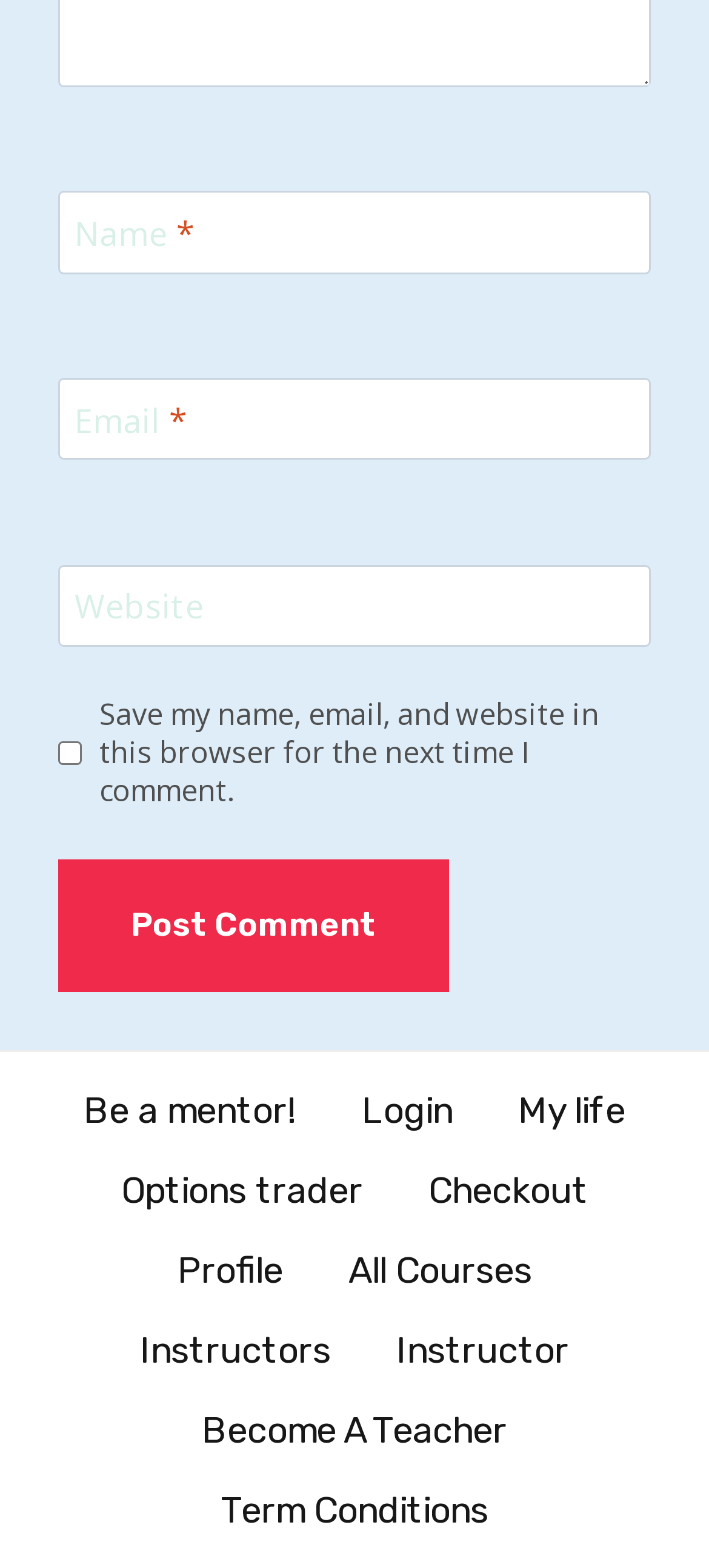Find the bounding box coordinates for the element that must be clicked to complete the instruction: "Click the Be a mentor! link". The coordinates should be four float numbers between 0 and 1, indicated as [left, top, right, bottom].

[0.072, 0.683, 0.464, 0.734]